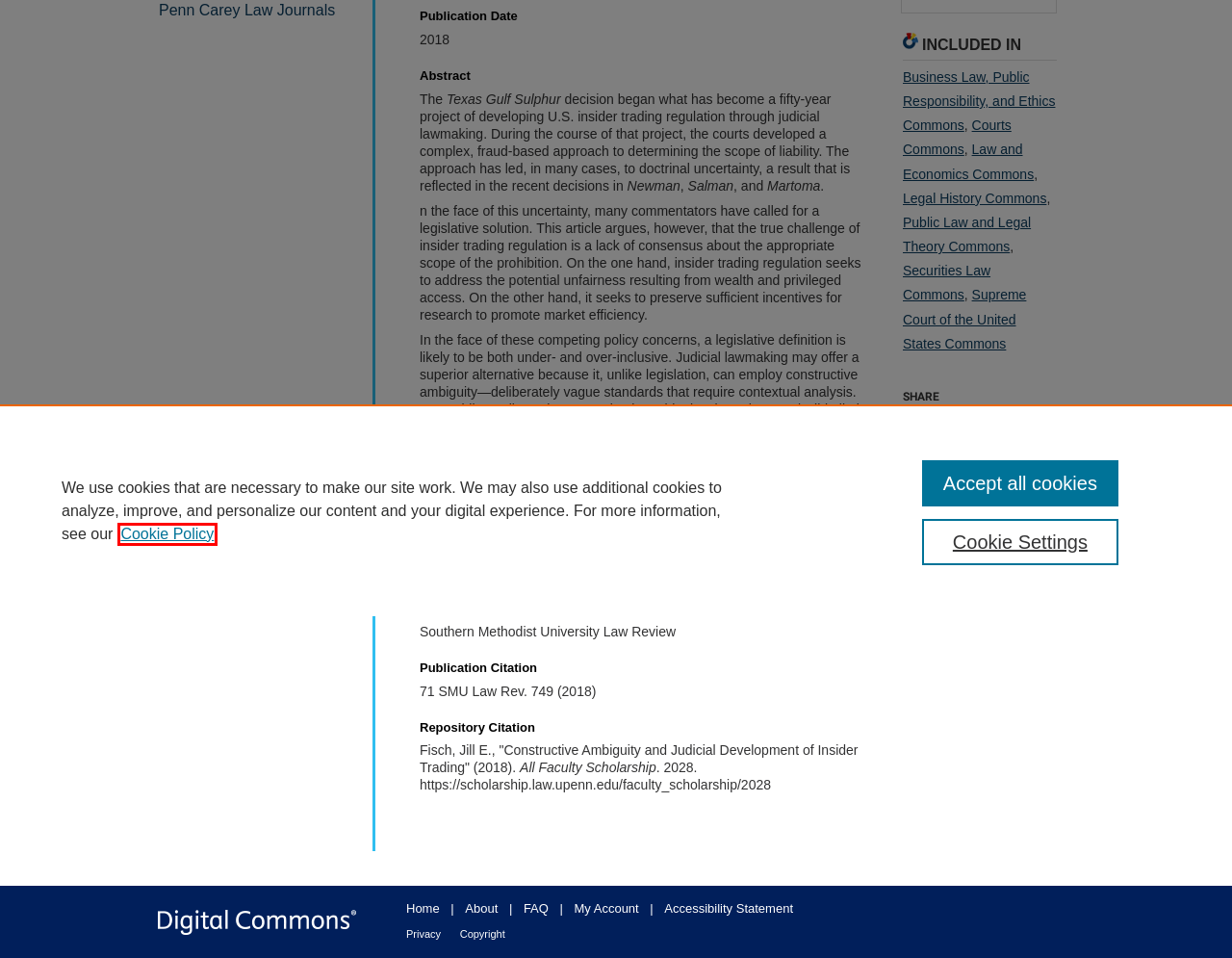Review the webpage screenshot and focus on the UI element within the red bounding box. Select the best-matching webpage description for the new webpage that follows after clicking the highlighted element. Here are the candidates:
A. AddToAny - Share
B. Cookie Notice | Elsevier Legal
C. Penn Carey Law: Legal Scholarship Repository: Accessibility Statement
D. Business Law, Public Responsibility, and Ethics | Open Access Articles | Digital Commons Network™
E. Privacy Policy | Elsevier Legal
F. Securities Law | Open Access Articles | Digital Commons Network™
G. Legal History | Open Access Articles | Digital Commons Network™
H. Supreme Court of the United States | Open Access Articles | Digital Commons Network™

B